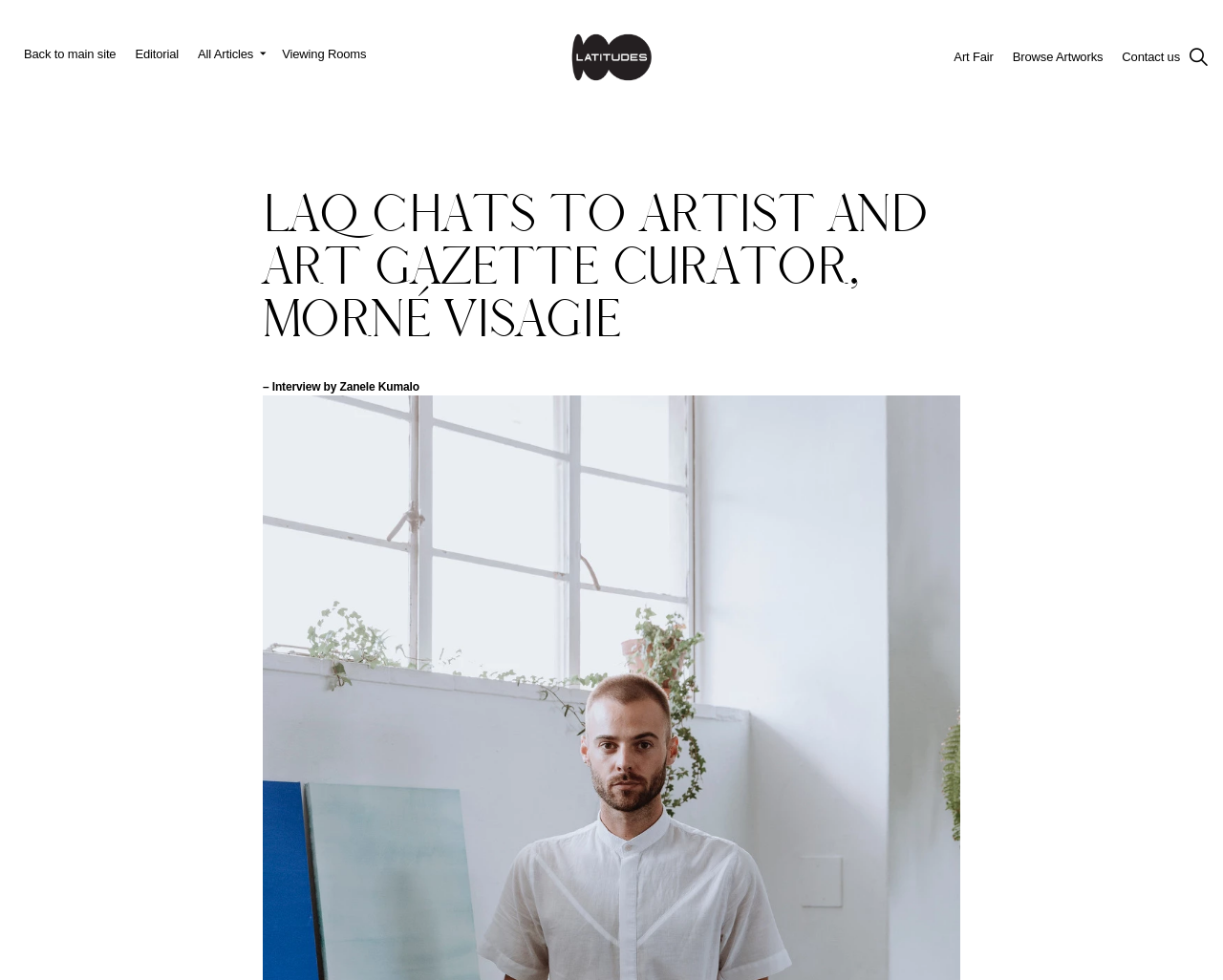Based on the image, please respond to the question with as much detail as possible:
What is the last link in the top navigation bar?

The top navigation bar contains links to 'Latitudes Editorial', 'Back to main site', 'Editorial', 'All Articles', 'Viewing Rooms', 'Art Fair', 'Browse Artworks', and 'Contact us'. The last link in the top navigation bar is 'Contact us'.